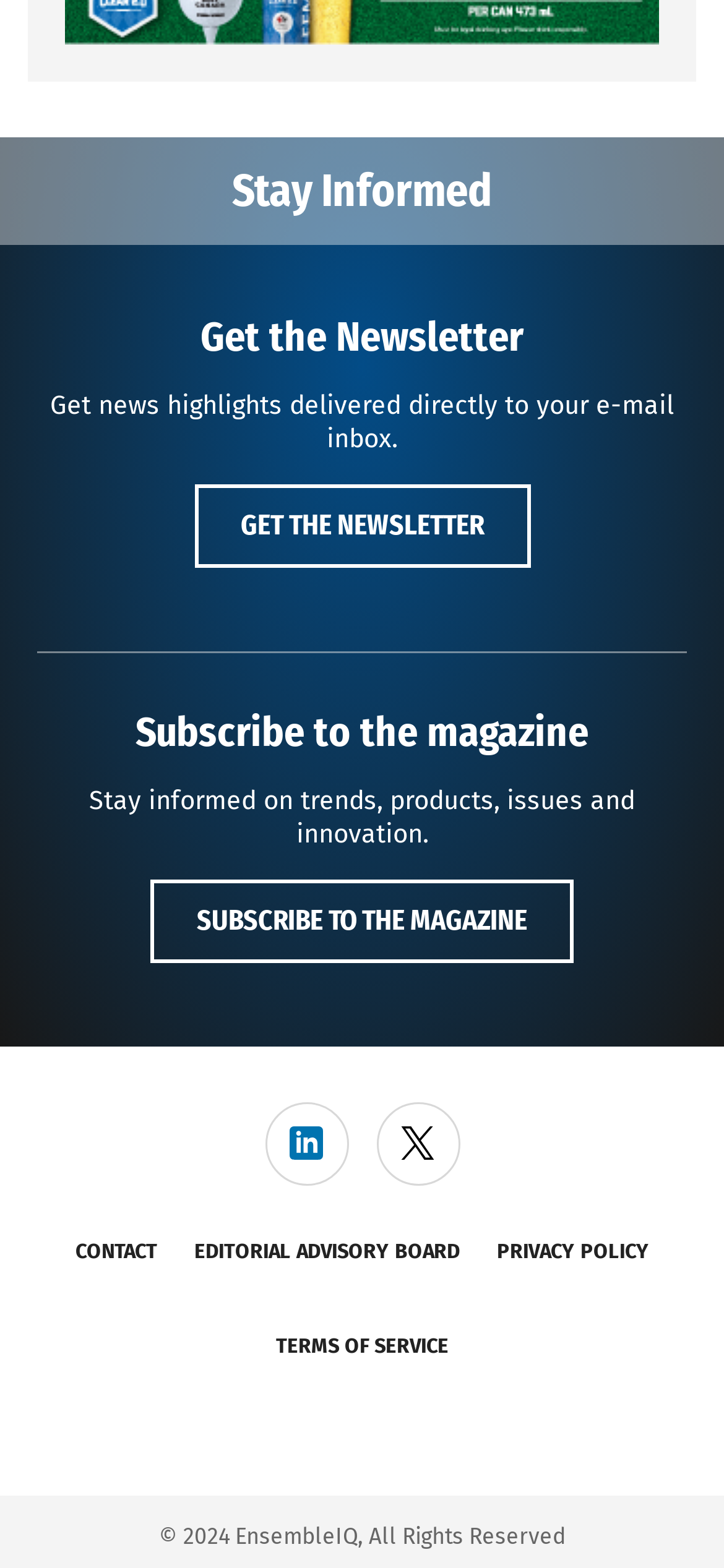Using a single word or phrase, answer the following question: 
What is the copyright year of the webpage?

2024